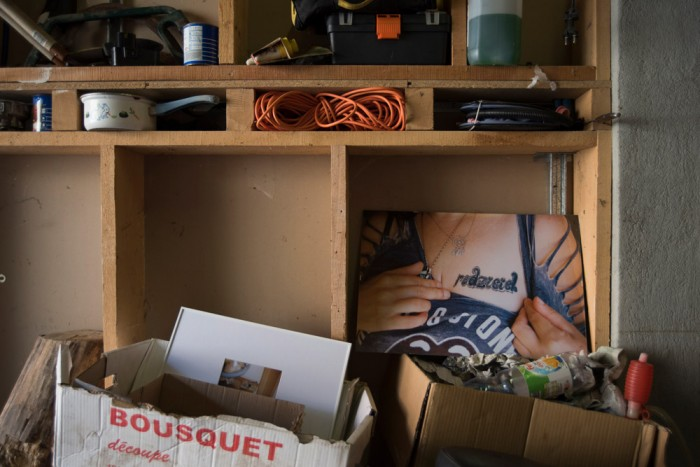What is written on the person's chest in the photograph?
Examine the screenshot and reply with a single word or phrase.

Redated